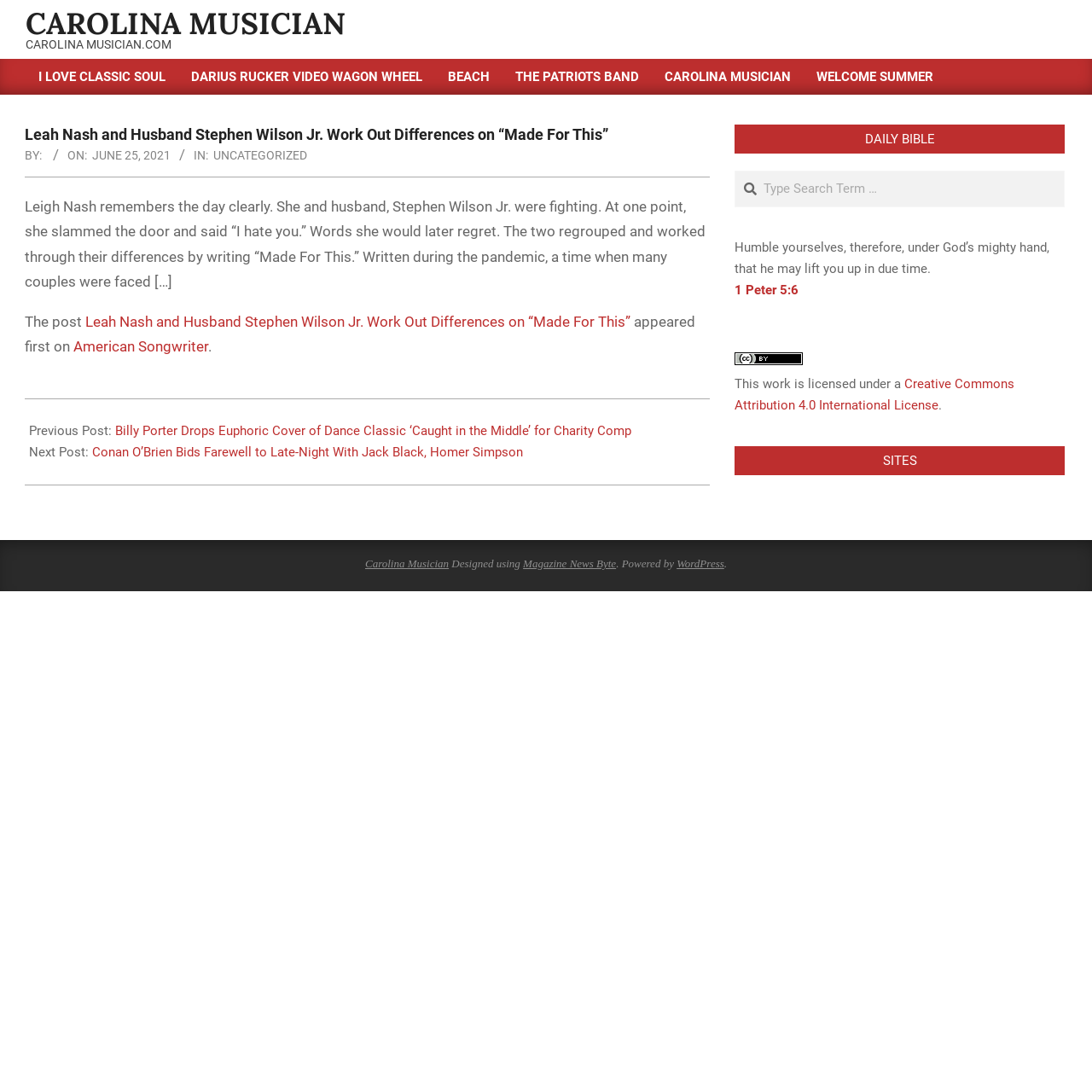Create an elaborate caption for the webpage.

This webpage is about Carolina Musician, a music-related website. At the top, there is a navigation menu with links to various categories, including "I LOVE CLASSIC SOUL", "DARIUS RUCKER VIDEO WAGON WHEEL", and "THE PATRIOTS BAND". Below the navigation menu, there is a main section with a heading that reads "Leah Nash and Husband Stephen Wilson Jr. Work Out Differences on “Made For This”". 

Under the heading, there is a brief description of the article, which talks about Leah Nash and her husband Stephen Wilson Jr. working out their differences by writing a song called "Made For This" during the pandemic. The article is dated Friday, June 25, 2021, and is categorized under "UNCATEGORIZED". 

To the right of the main section, there is a complementary section with a heading that reads "DAILY BIBLE". This section features a daily bible verse, which is "Humble yourselves, therefore, under God’s mighty hand, that he may lift you up in due time" from 1 Peter 5:6. There is also a search bar and a link to a Creative Commons License. 

Below the main section, there are links to previous and next posts, which are "Billy Porter Drops Euphoric Cover of Dance Classic ‘Caught in the Middle’ for Charity Comp" and "Conan O’Brien Bids Farewell to Late-Night With Jack Black, Homer Simpson", respectively. 

At the bottom of the page, there are links to "Carolina Musician", "Designed using Magazine News Byte", and "Powered by WordPress".